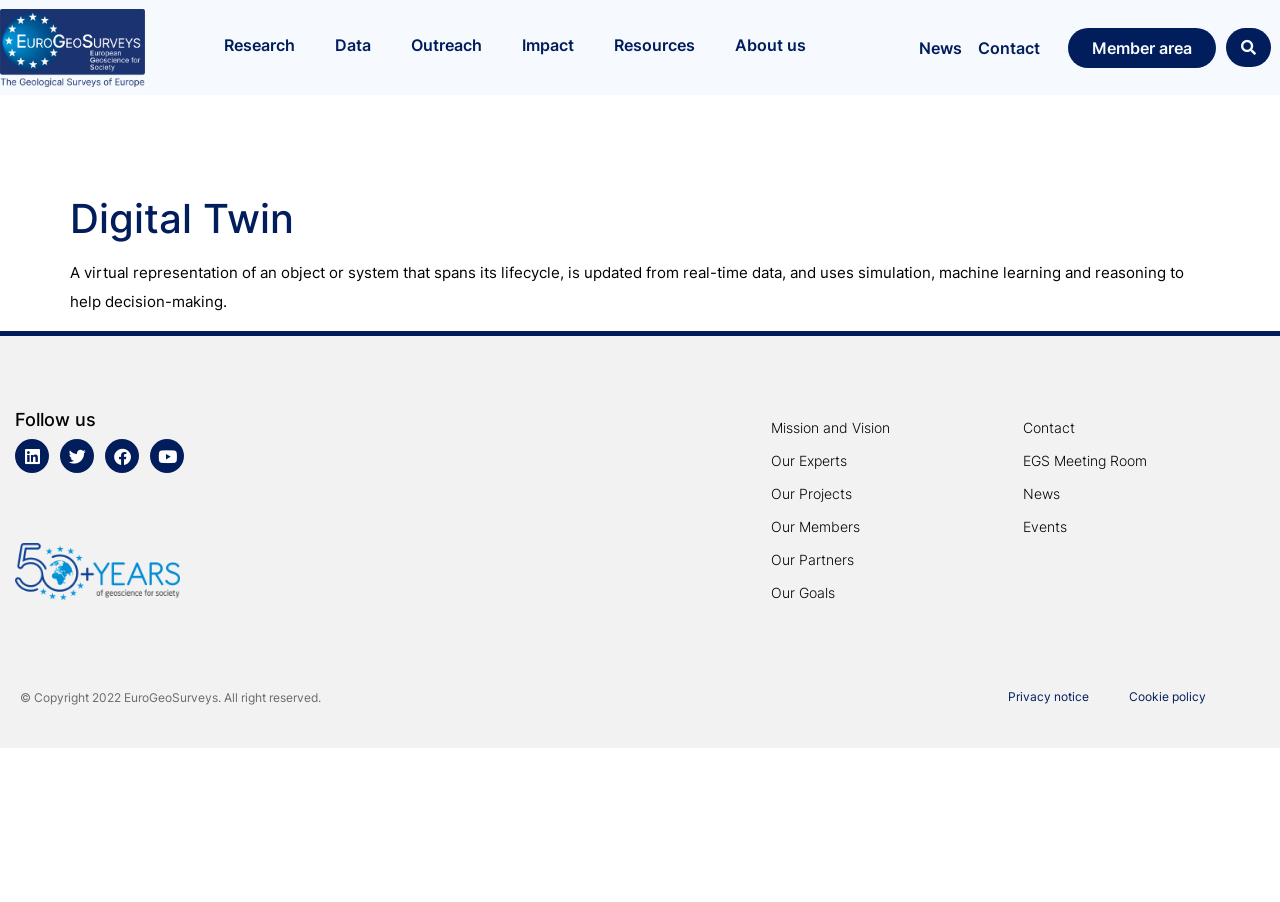Please identify the coordinates of the bounding box that should be clicked to fulfill this instruction: "Click on Research".

[0.159, 0.0, 0.246, 0.105]